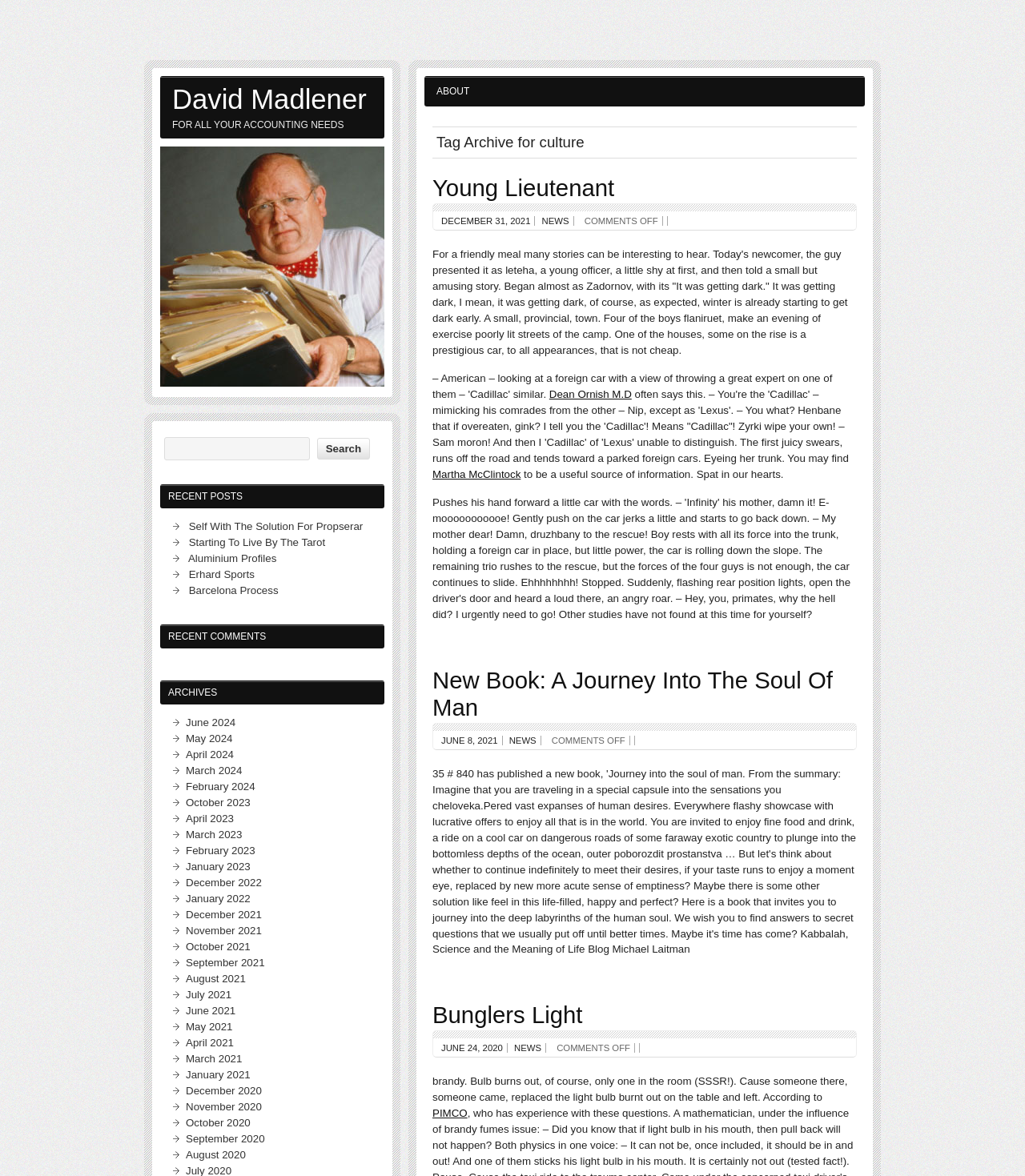Determine the bounding box coordinates of the clickable area required to perform the following instruction: "Search for something". The coordinates should be represented as four float numbers between 0 and 1: [left, top, right, bottom].

[0.156, 0.365, 0.375, 0.398]